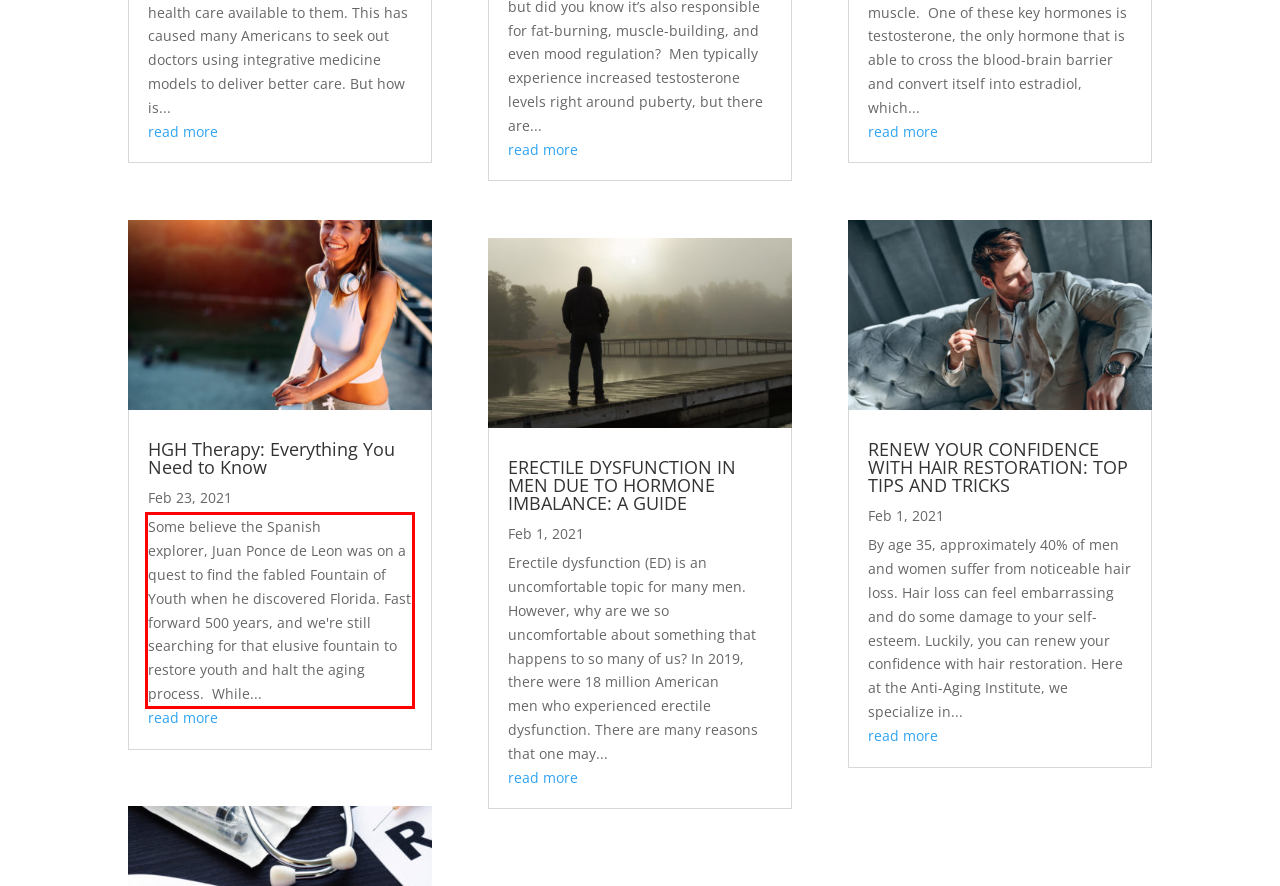Analyze the red bounding box in the provided webpage screenshot and generate the text content contained within.

Some believe the Spanish explorer, Juan Ponce de Leon was on a quest to find the fabled Fountain of Youth when he discovered Florida. Fast forward 500 years, and we're still searching for that elusive fountain to restore youth and halt the aging process. While...